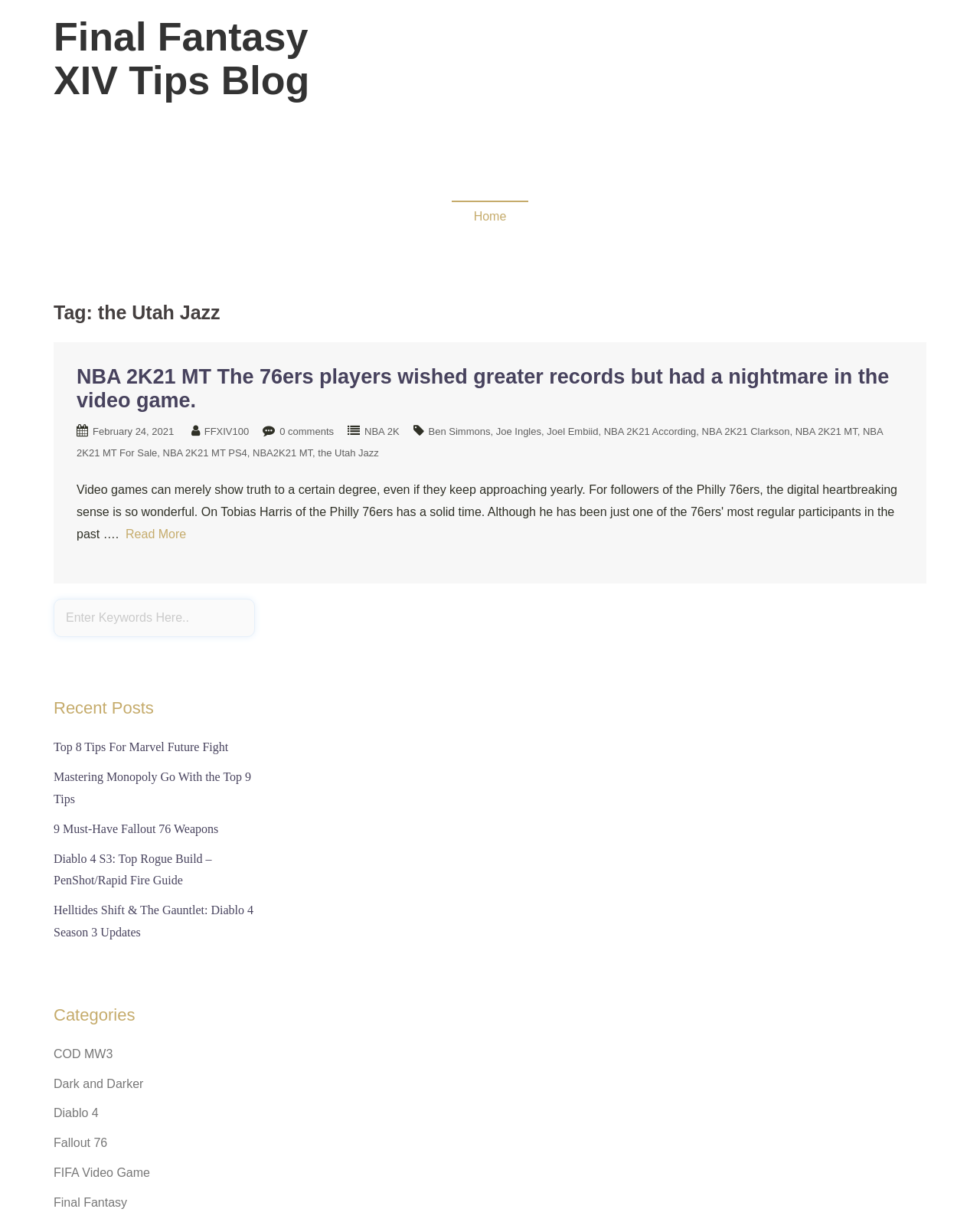Determine the bounding box coordinates of the UI element described by: "NBA 2K21 MT For Sale".

[0.078, 0.348, 0.901, 0.375]